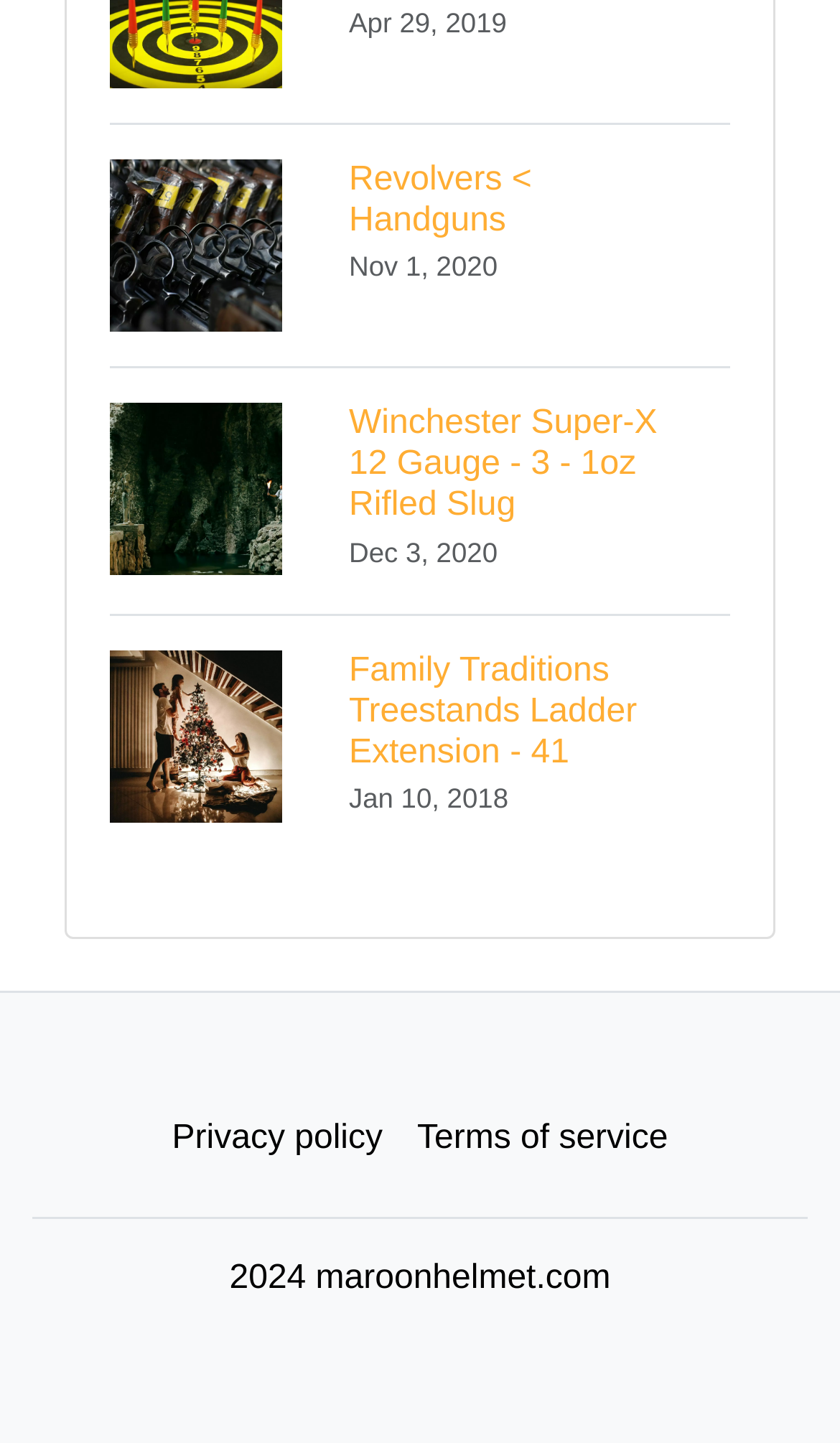What type of products are listed on this webpage?
Please give a well-detailed answer to the question.

Based on the links and images on the webpage, it appears to be a list of products related to handguns and outdoor gear, such as revolvers, shotguns, and treestands.